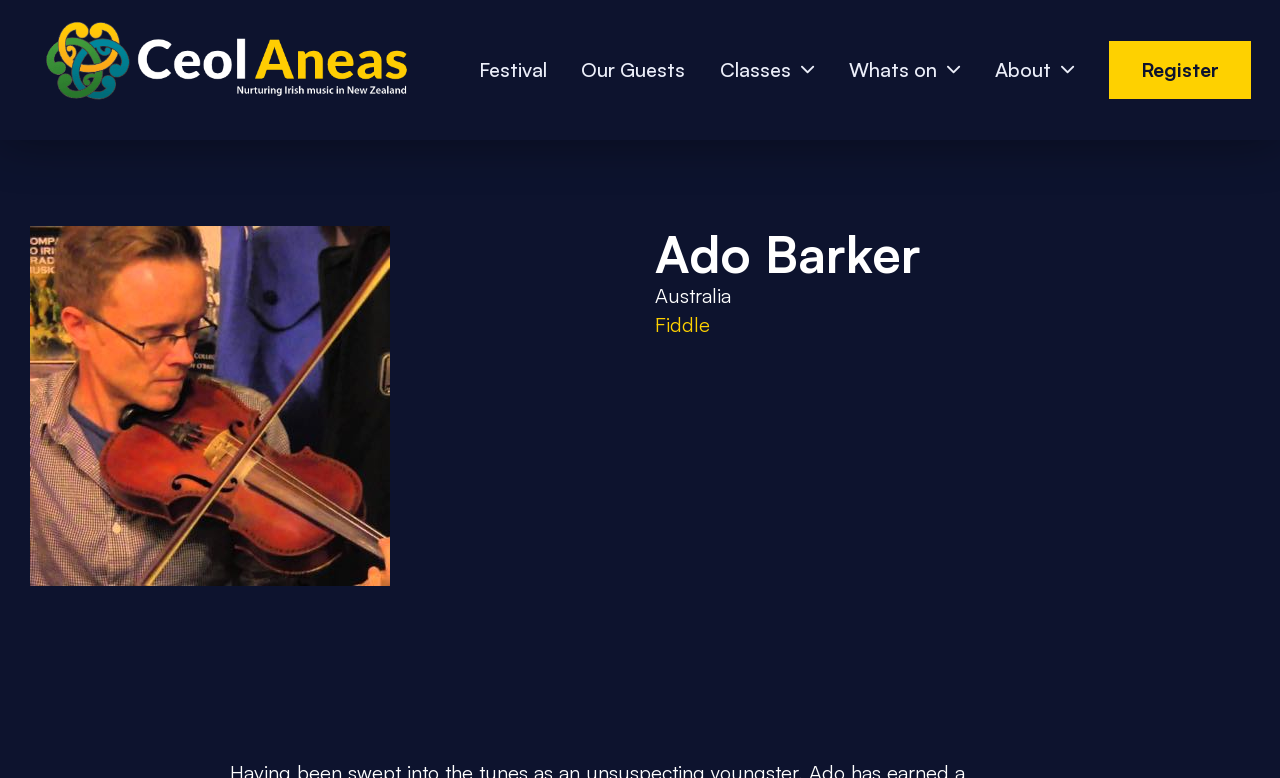Identify the bounding box coordinates of the specific part of the webpage to click to complete this instruction: "expand Classes Sub menu".

[0.626, 0.077, 0.636, 0.103]